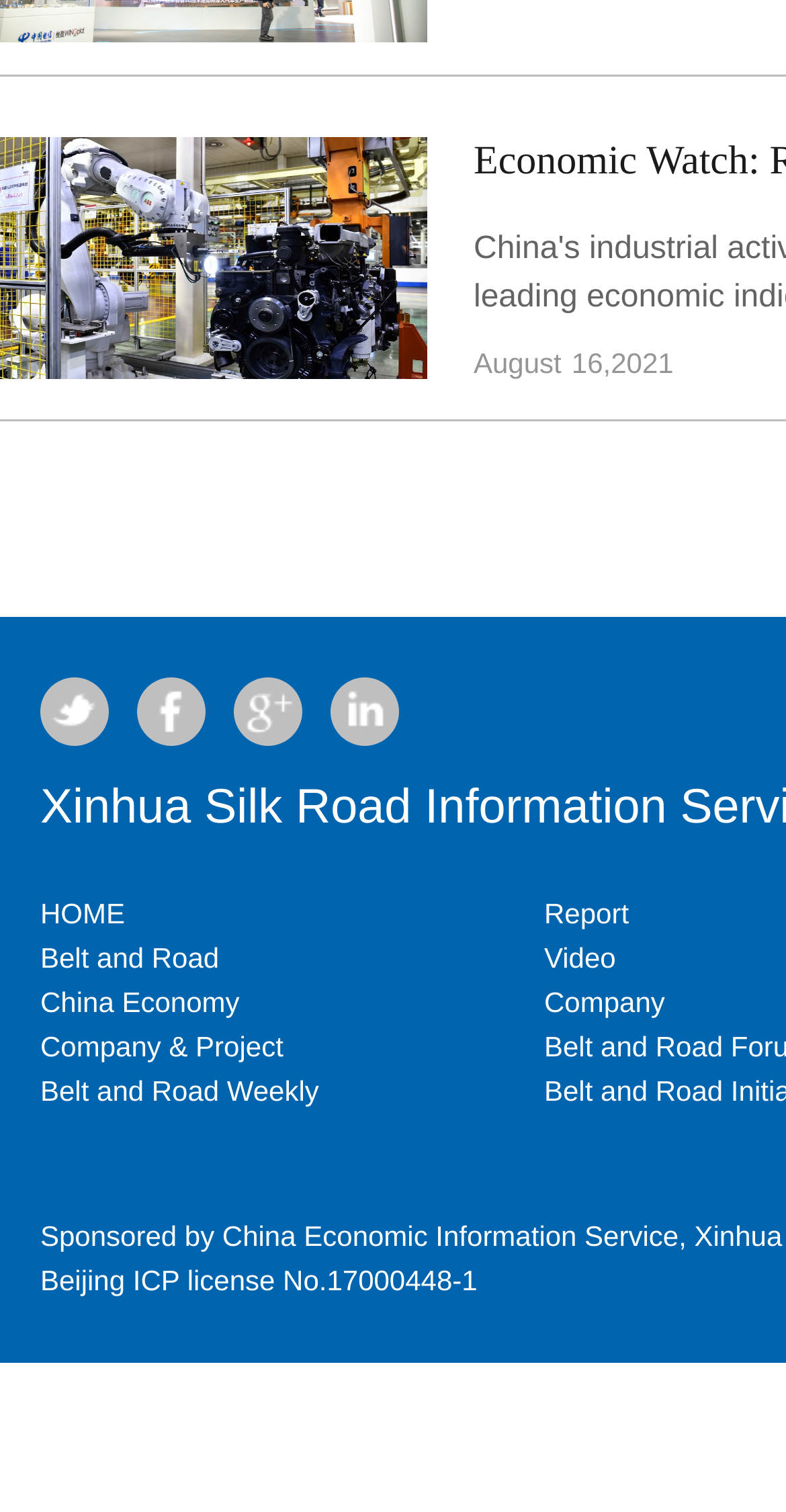How many social media links are there?
Look at the image and respond with a single word or a short phrase.

4